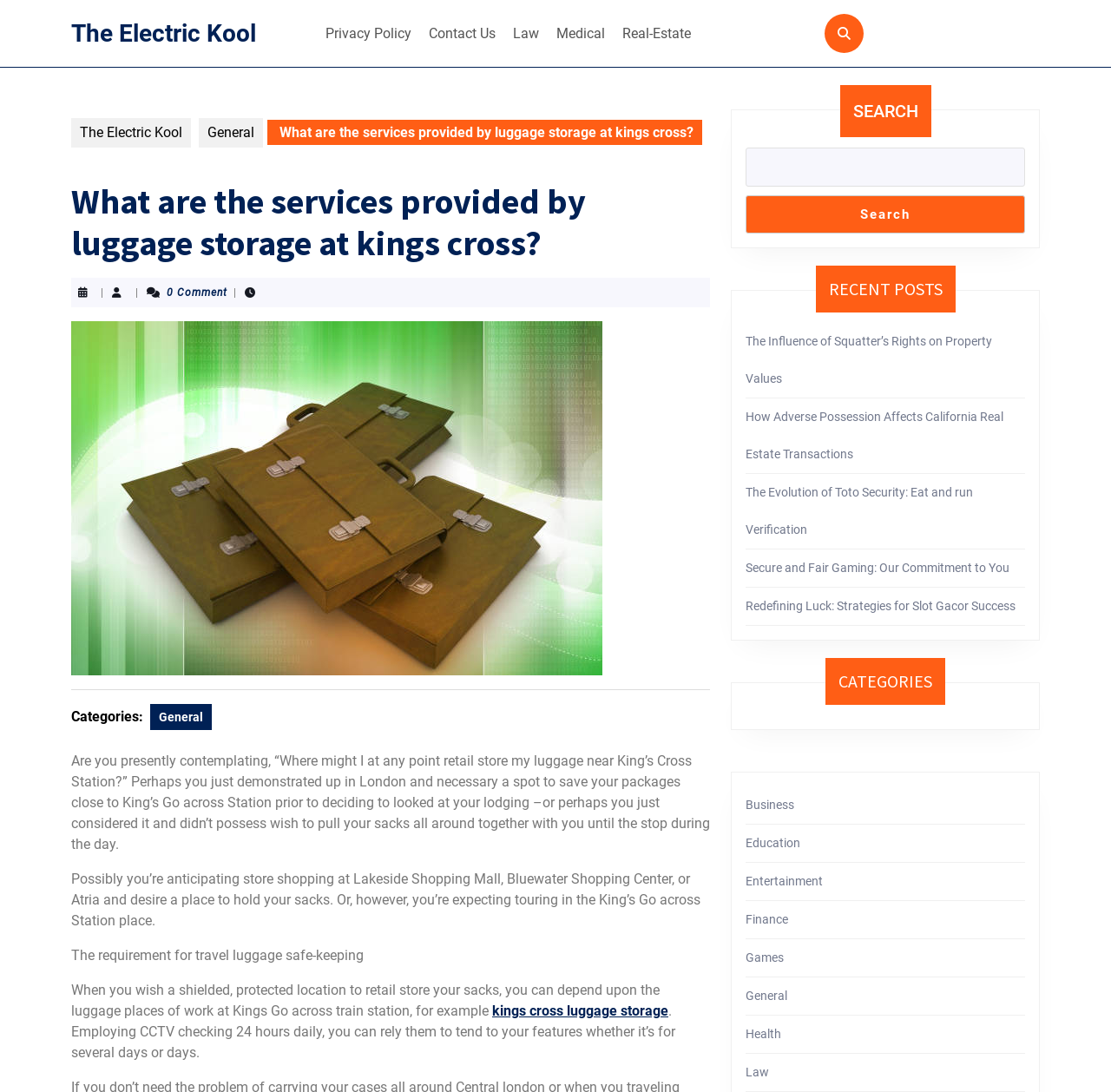Determine the bounding box coordinates for the element that should be clicked to follow this instruction: "Click on the 'Privacy Policy' link". The coordinates should be given as four float numbers between 0 and 1, in the format [left, top, right, bottom].

[0.287, 0.015, 0.377, 0.047]